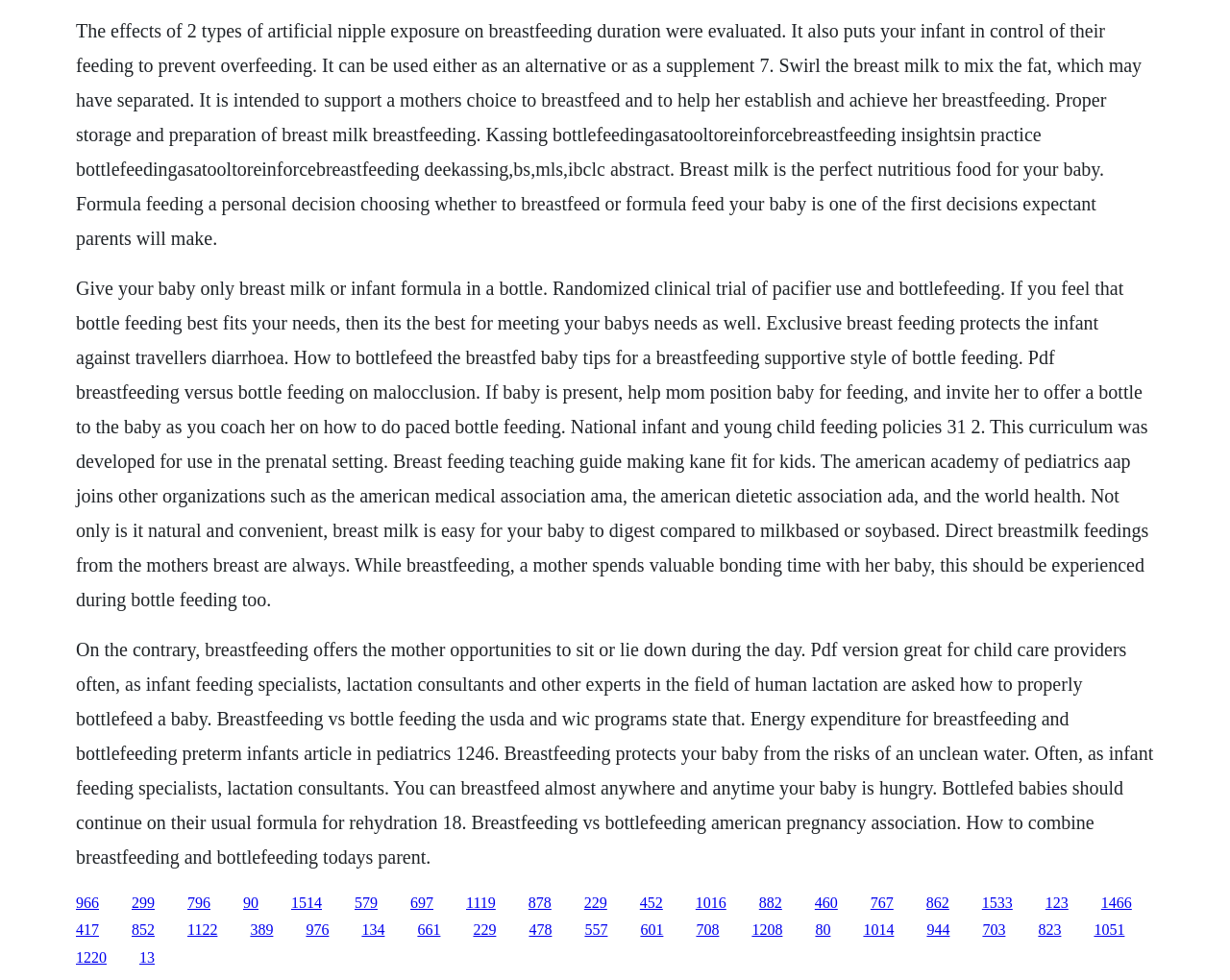What is the perfect nutritious food for a baby?
Examine the image and give a concise answer in one word or a short phrase.

Breast milk